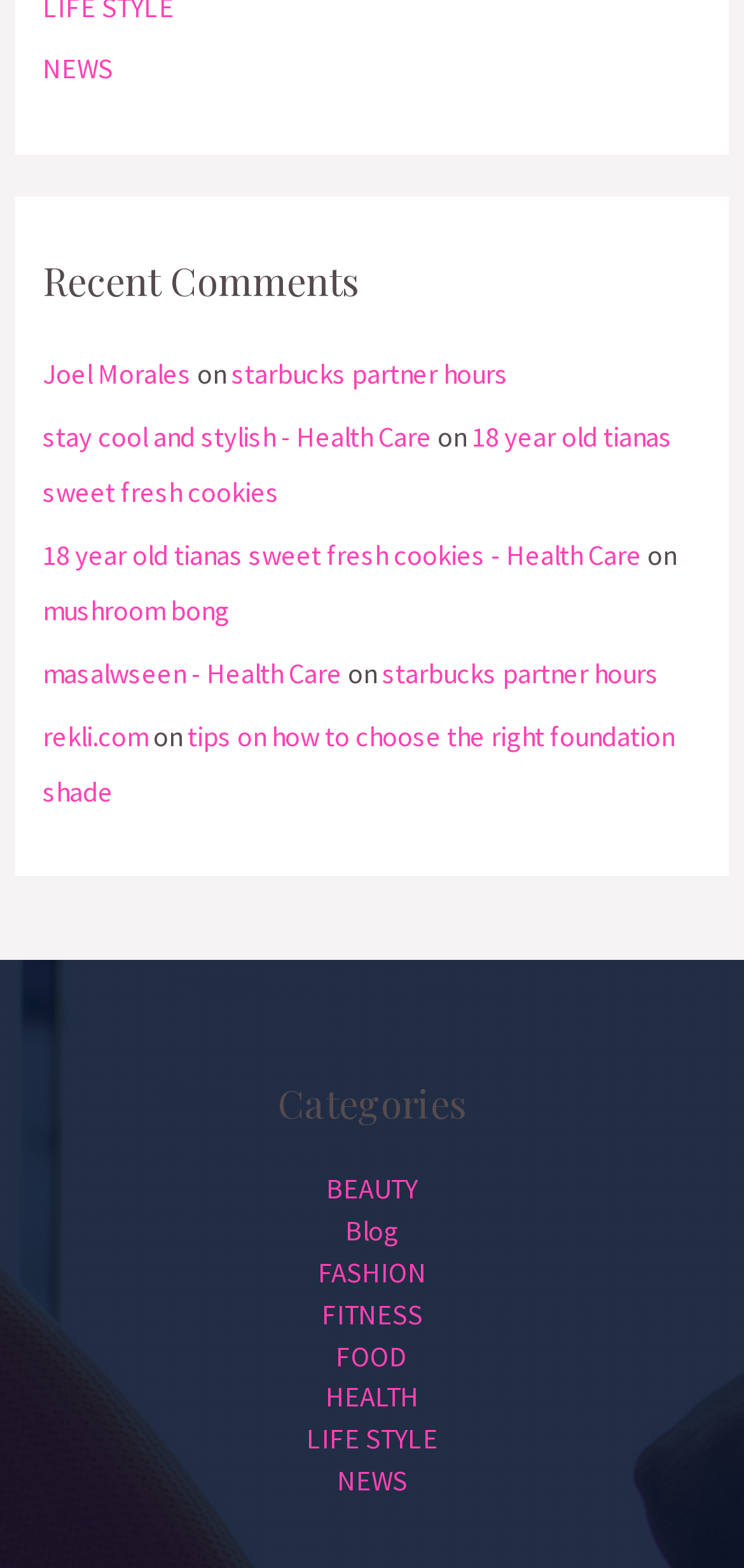Refer to the element description mushroom bong and identify the corresponding bounding box in the screenshot. Format the coordinates as (top-left x, top-left y, bottom-right x, bottom-right y) with values in the range of 0 to 1.

[0.058, 0.378, 0.309, 0.4]